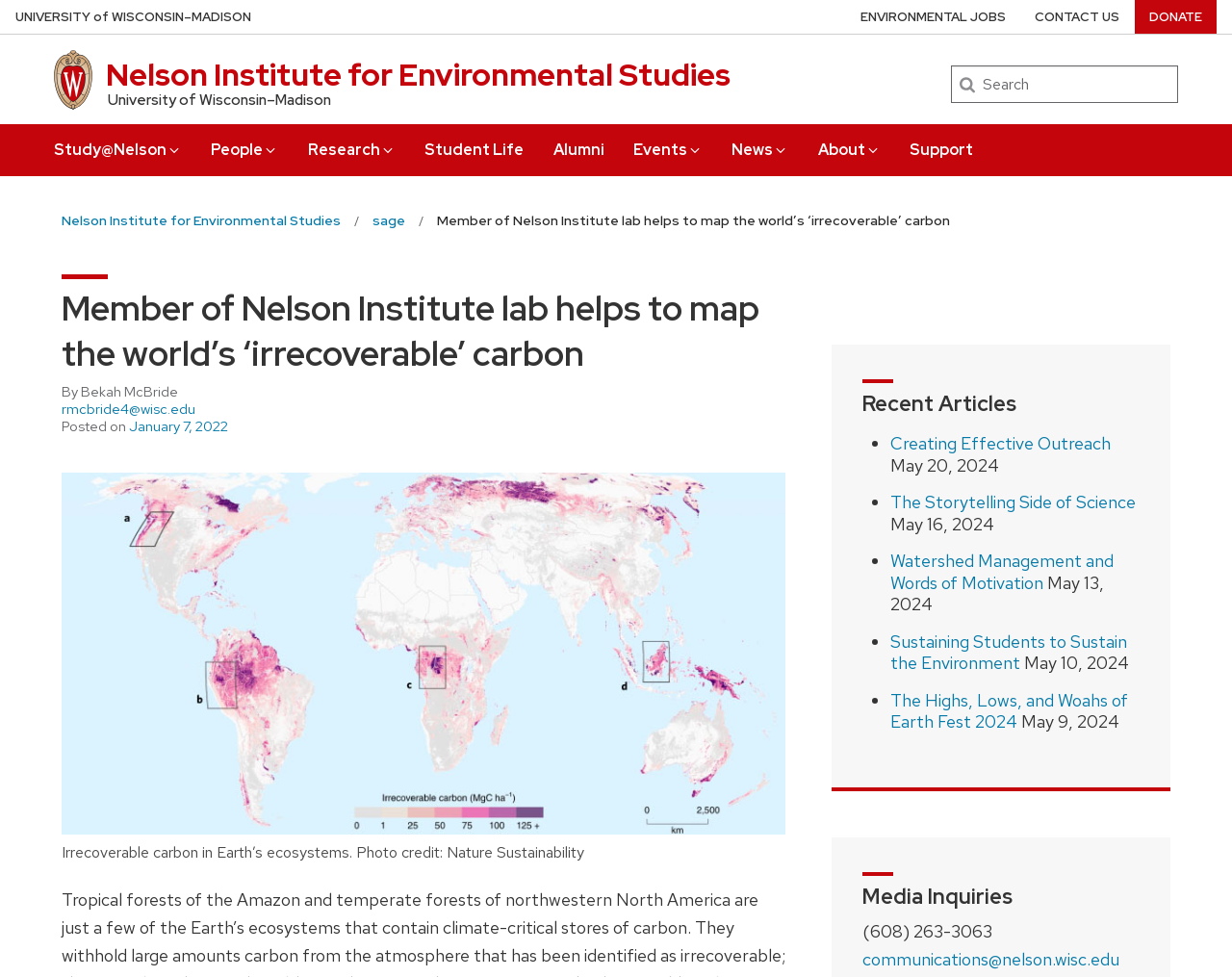Please find the bounding box coordinates of the element that must be clicked to perform the given instruction: "Visit the Facebook page". The coordinates should be four float numbers from 0 to 1, i.e., [left, top, right, bottom].

None